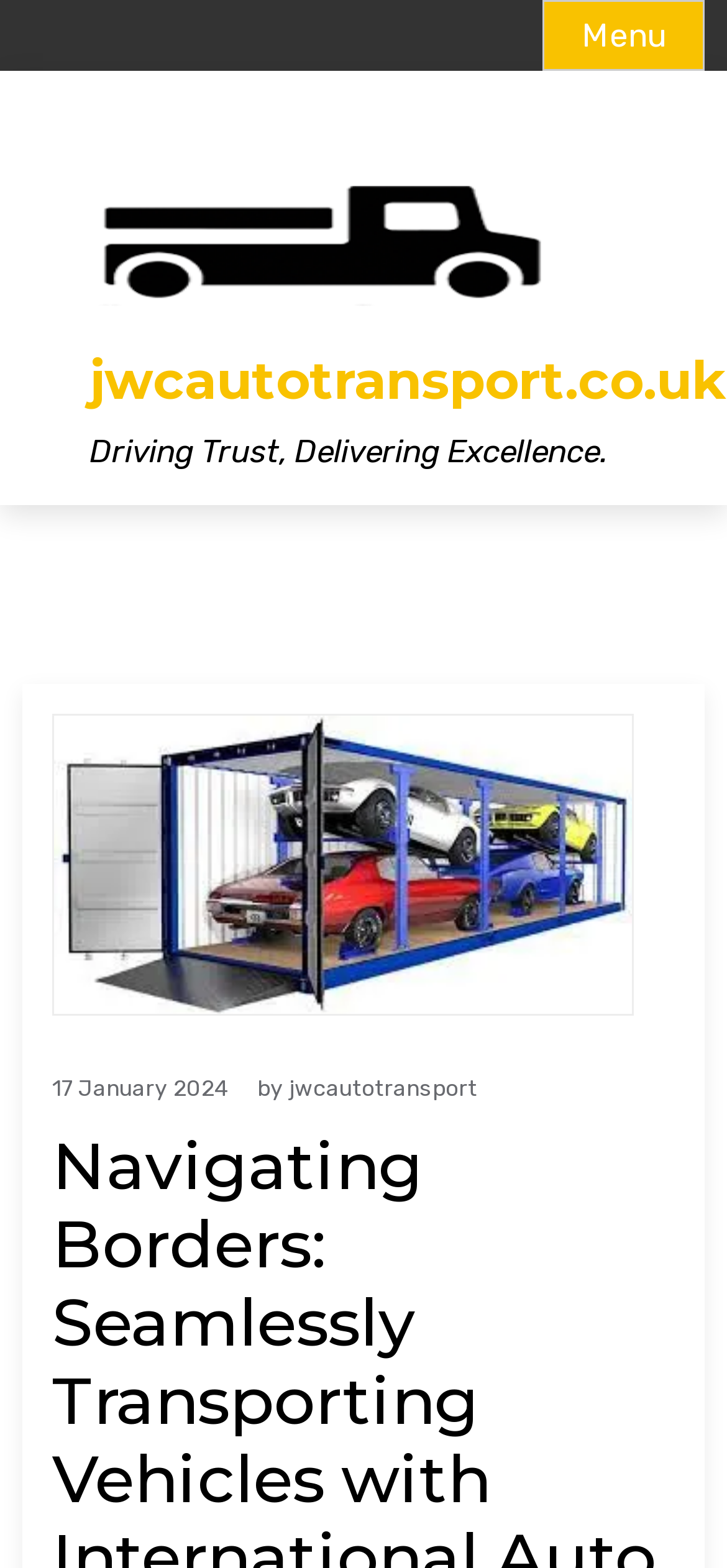What is the slogan of the company?
Utilize the image to construct a detailed and well-explained answer.

I found the slogan by looking at the StaticText element with the text 'Driving Trust, Delivering Excellence.' which is located below the company name and logo, suggesting that it is the company's slogan.